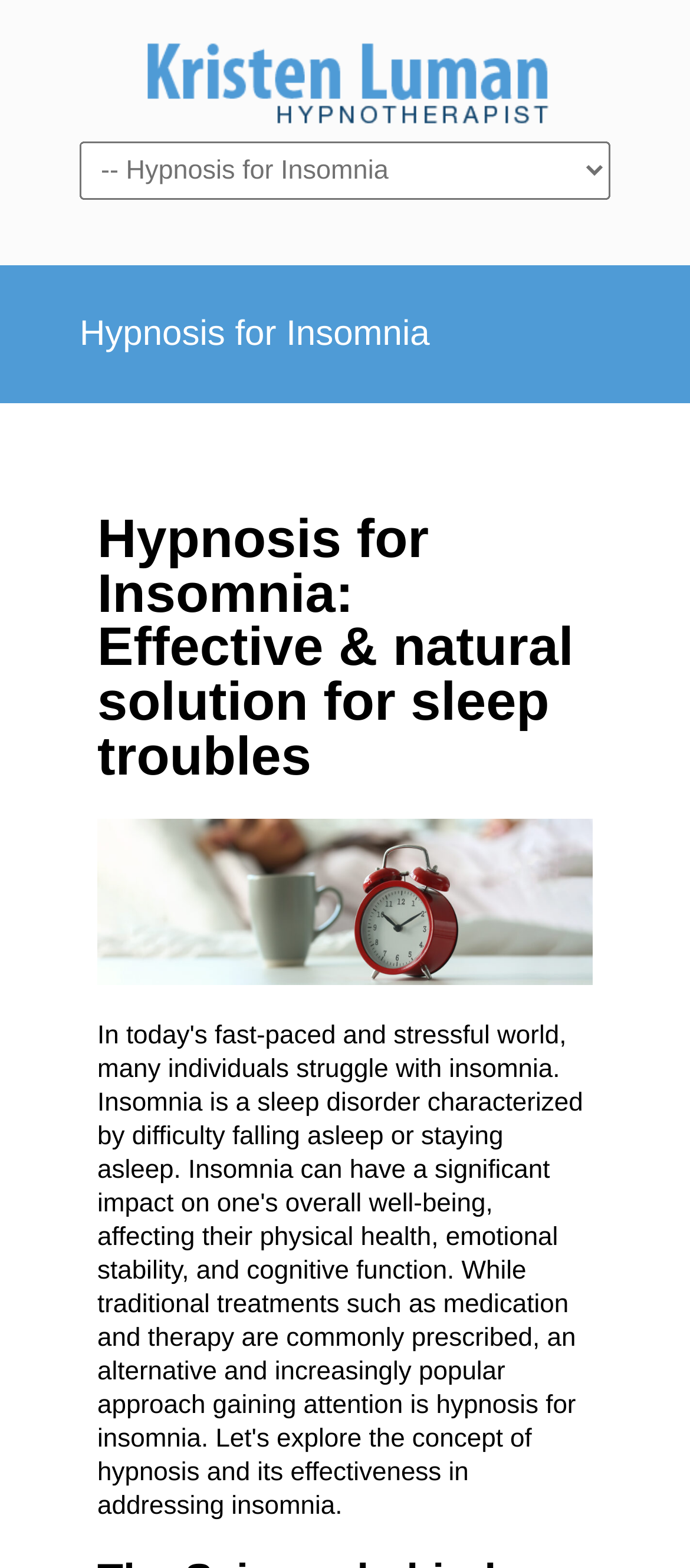What is the purpose of the link at the top of the webpage?
Give a thorough and detailed response to the question.

I found a link element at the top of the webpage with a bounding box coordinate of [0.115, 0.007, 0.885, 0.08]. The text of this element is 'Kristen Luman – Hypnotherapist', which suggests that this link is used to access Kristen Luman's website or profile.